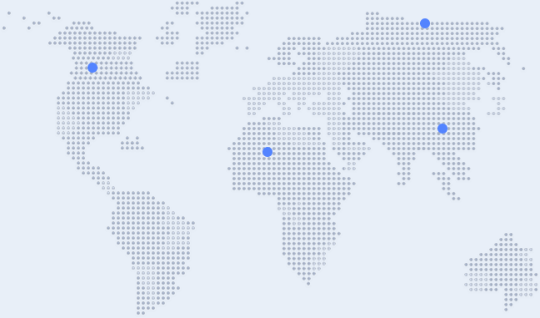Consider the image and give a detailed and elaborate answer to the question: 
What is the purpose of the light background in the map?

The use of a light background in the map is intended to enhance the visibility of the dotted continents and the prominent blue markings, which helps to emphasize the interconnectedness of the company's operations worldwide.